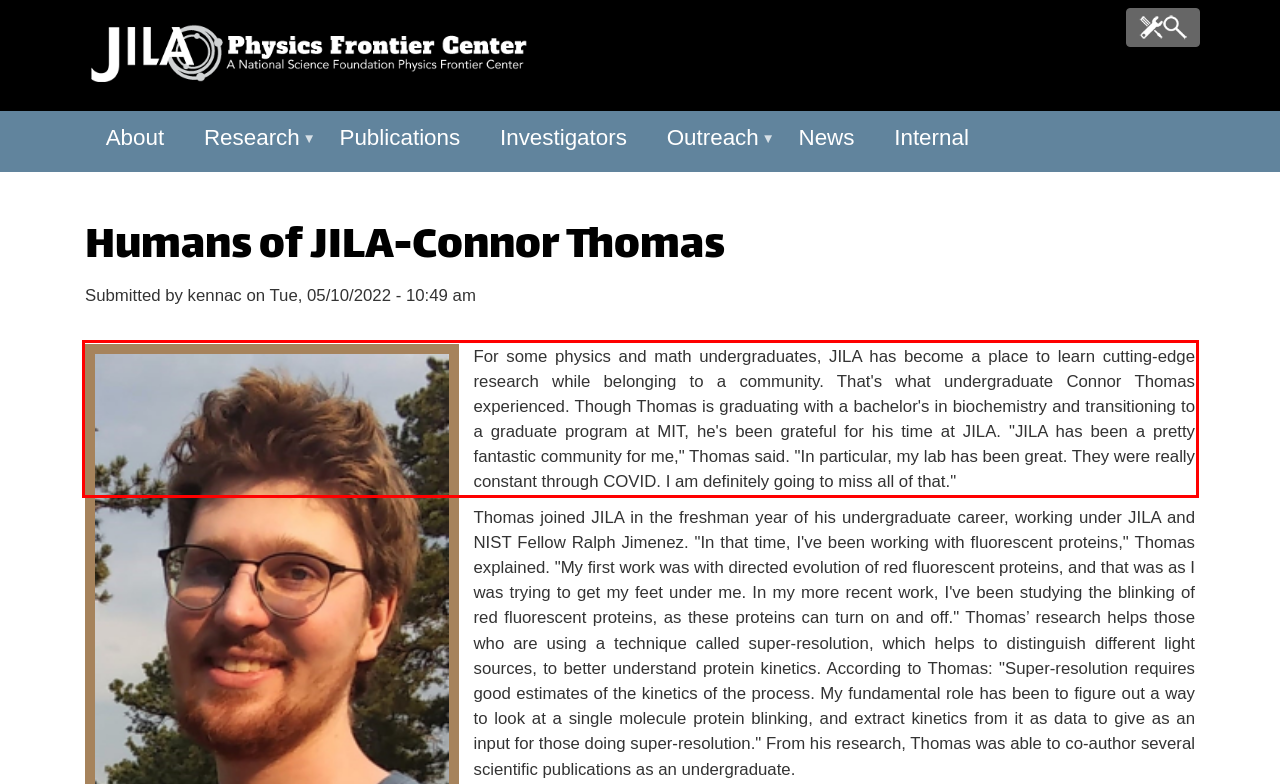Identify the text inside the red bounding box in the provided webpage screenshot and transcribe it.

For some physics and math undergraduates, JILA has become a place to learn cutting-edge research while belonging to a community. That's what undergraduate Connor Thomas experienced. Though Thomas is graduating with a bachelor's in biochemistry and transitioning to a graduate program at MIT, he's been grateful for his time at JILA. "JILA has been a pretty fantastic community for me," Thomas said. "In particular, my lab has been great. They were really constant through COVID. I am definitely going to miss all of that."